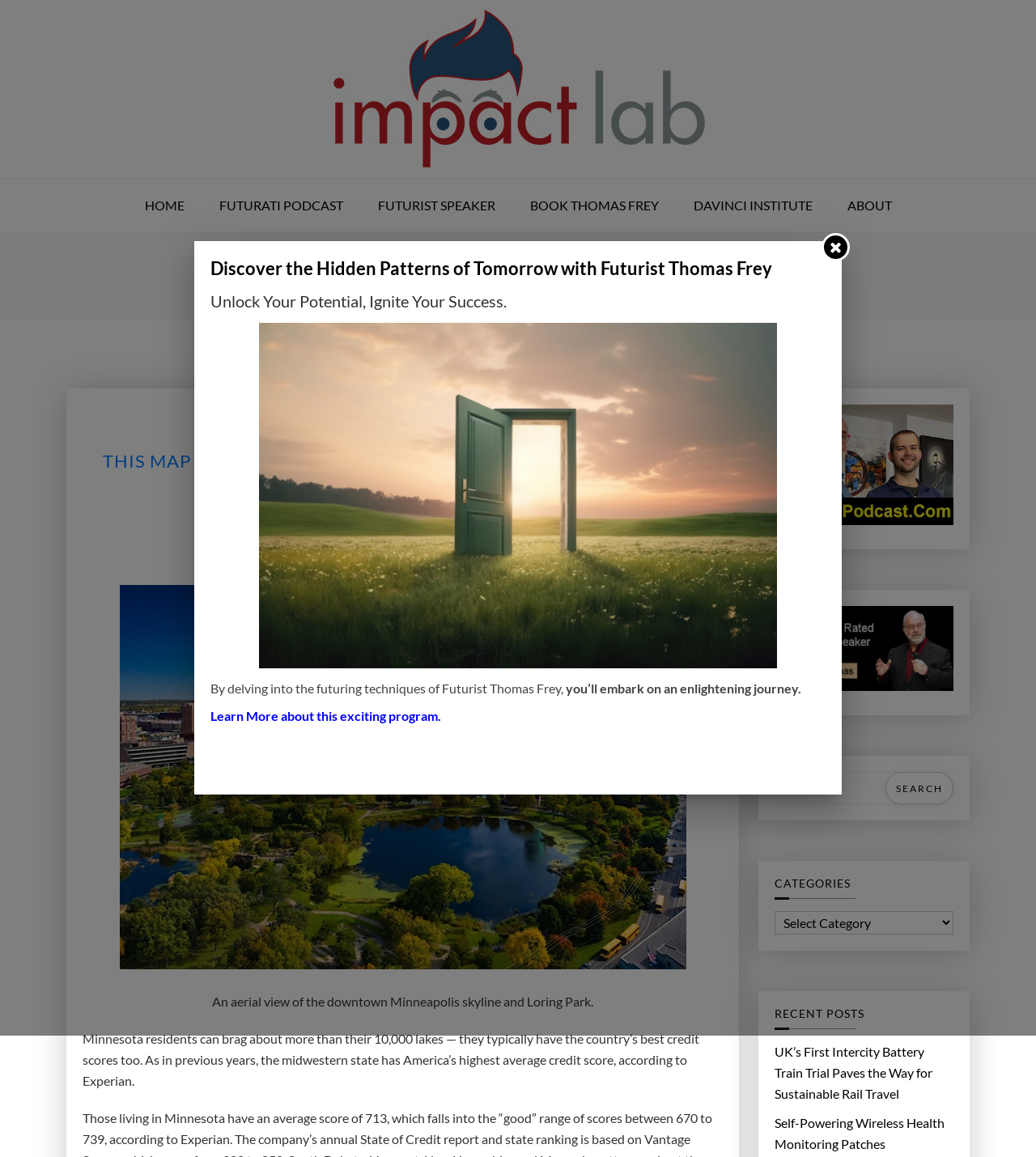Identify the bounding box coordinates of the clickable region required to complete the instruction: "View the recent post about battery train trial". The coordinates should be given as four float numbers within the range of 0 and 1, i.e., [left, top, right, bottom].

[0.748, 0.9, 0.92, 0.954]